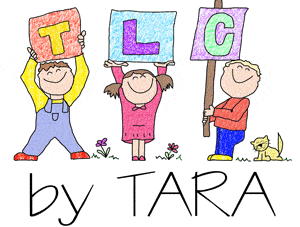Give a detailed account of everything present in the image.

This colorful and playful illustration features three children joyfully holding up letters that spell "TLC." The children, depicted in a cheerful, cartoon-like style, showcase a diversity of clothing: one wears blue overalls, another wears a bright pink dress, and the third sports a yellow shirt and brown shorts. Their exuberant expressions convey a sense of happiness and community spirit. Accompanying them is a little yellow cat sitting nearby, adding to the playful atmosphere. Below them, the text "by TARA" is written in a bold, friendly font, suggesting a personal artistic touch behind the design, likely indicating that this image is part of a brand or artistic project associated with the creator, Tara. This whimsical artwork captures a sense of warmth and creativity, making it inviting for all ages.